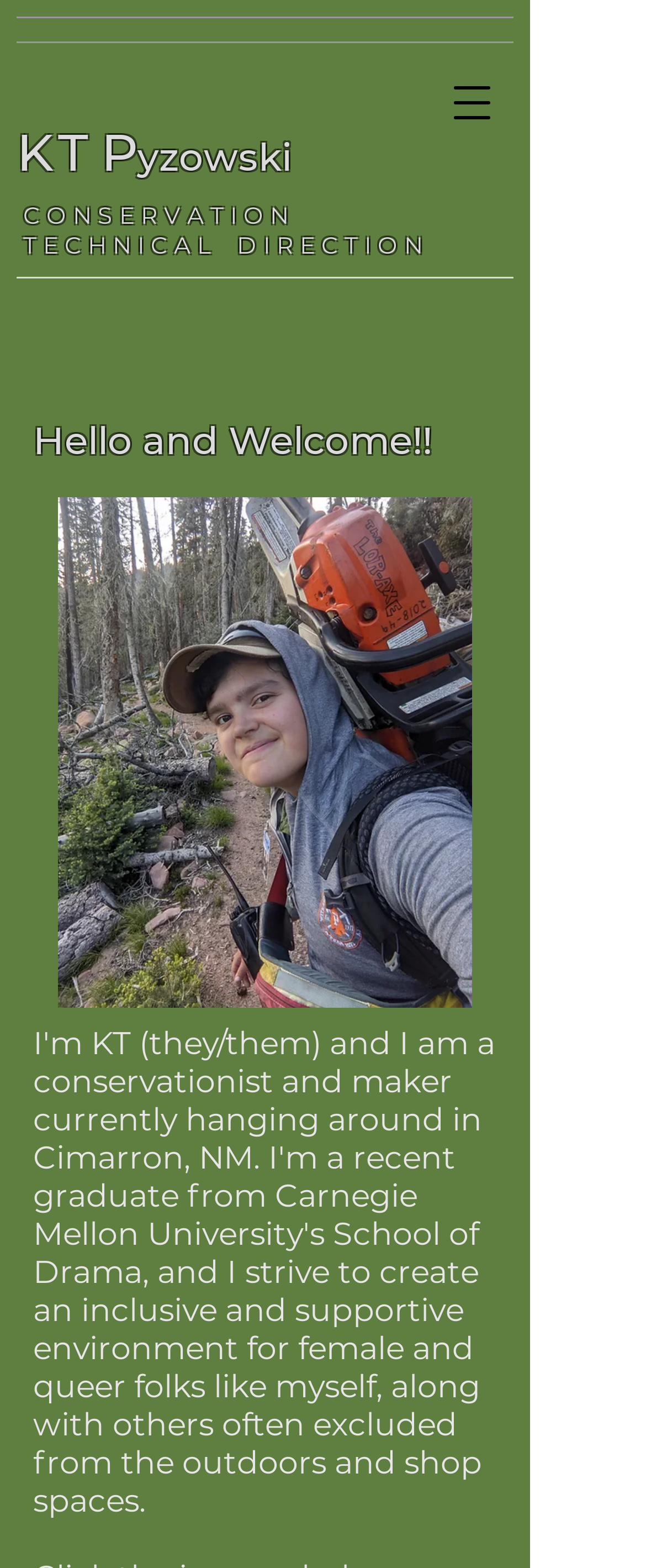What is the focus of KT Pyzowski's work?
Examine the screenshot and reply with a single word or phrase.

Theatrical scenery, props, and puppets